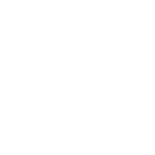Give a comprehensive caption for the image.

The image features a simplistic yet elegant design associated with the theme of meditation, which emphasizes tranquility and balance. It is likely part of an article titled "Meditation: the key to harmony and life balance," highlighting the importance of mindfulness practices in daily life. Surrounding the image are elements that suggest lifestyle content, personal development, and psychological insights, connecting readers to a broader discussion about enhancing well-being through meditation. The layout suggests a modern and engaging approach to wellness topics tailored for an audience interested in personal growth and holistic living.